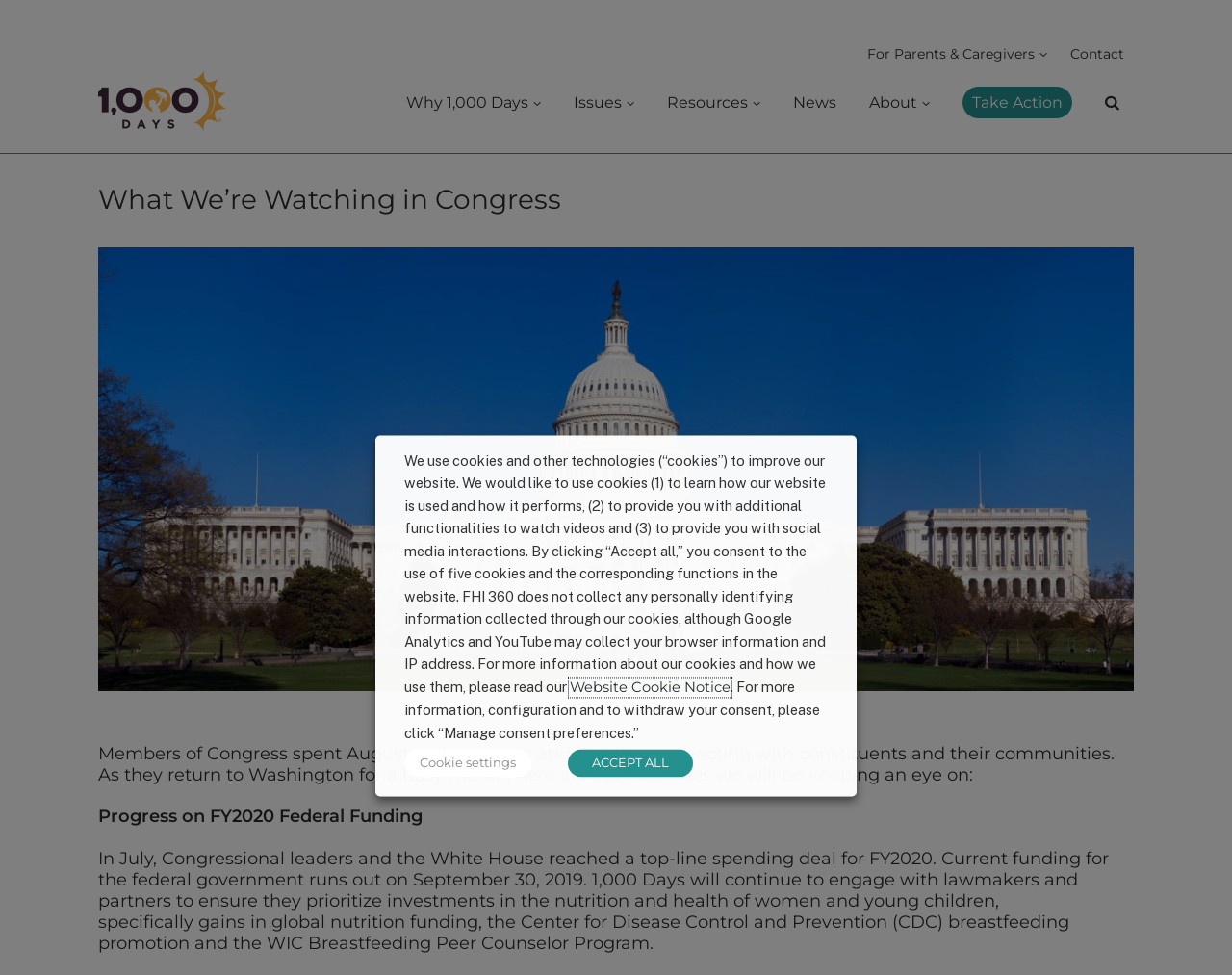Please provide a detailed answer to the question below by examining the image:
What is the purpose of the cookie consent dialog?

The cookie consent dialog is present on the webpage to inform users about the use of cookies and to obtain their consent, as indicated by the static text element describing the purpose of cookies and the options to accept or manage consent preferences.